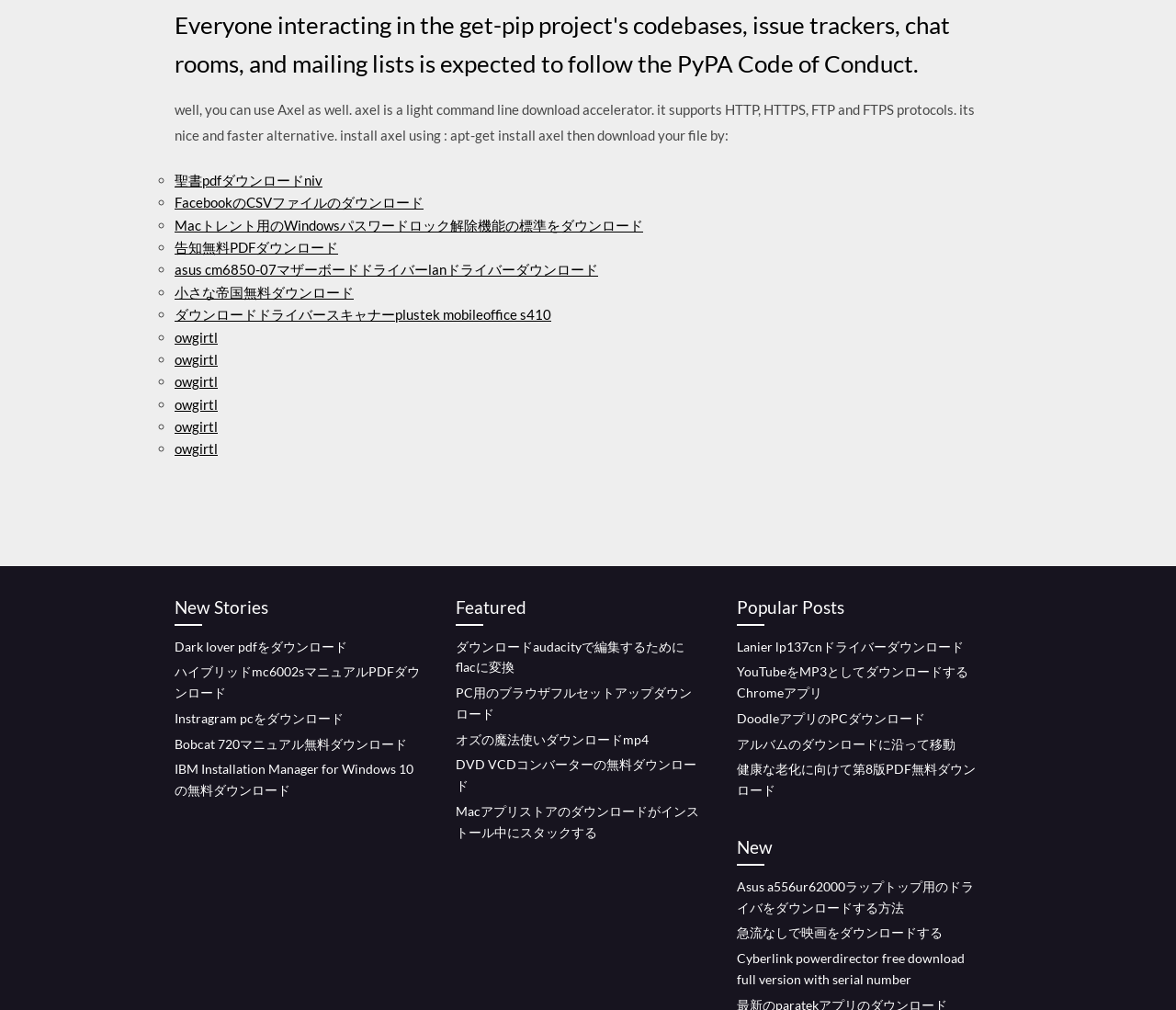Kindly determine the bounding box coordinates of the area that needs to be clicked to fulfill this instruction: "download the ASUS CM6850-07 motherboard driver".

[0.148, 0.259, 0.509, 0.275]